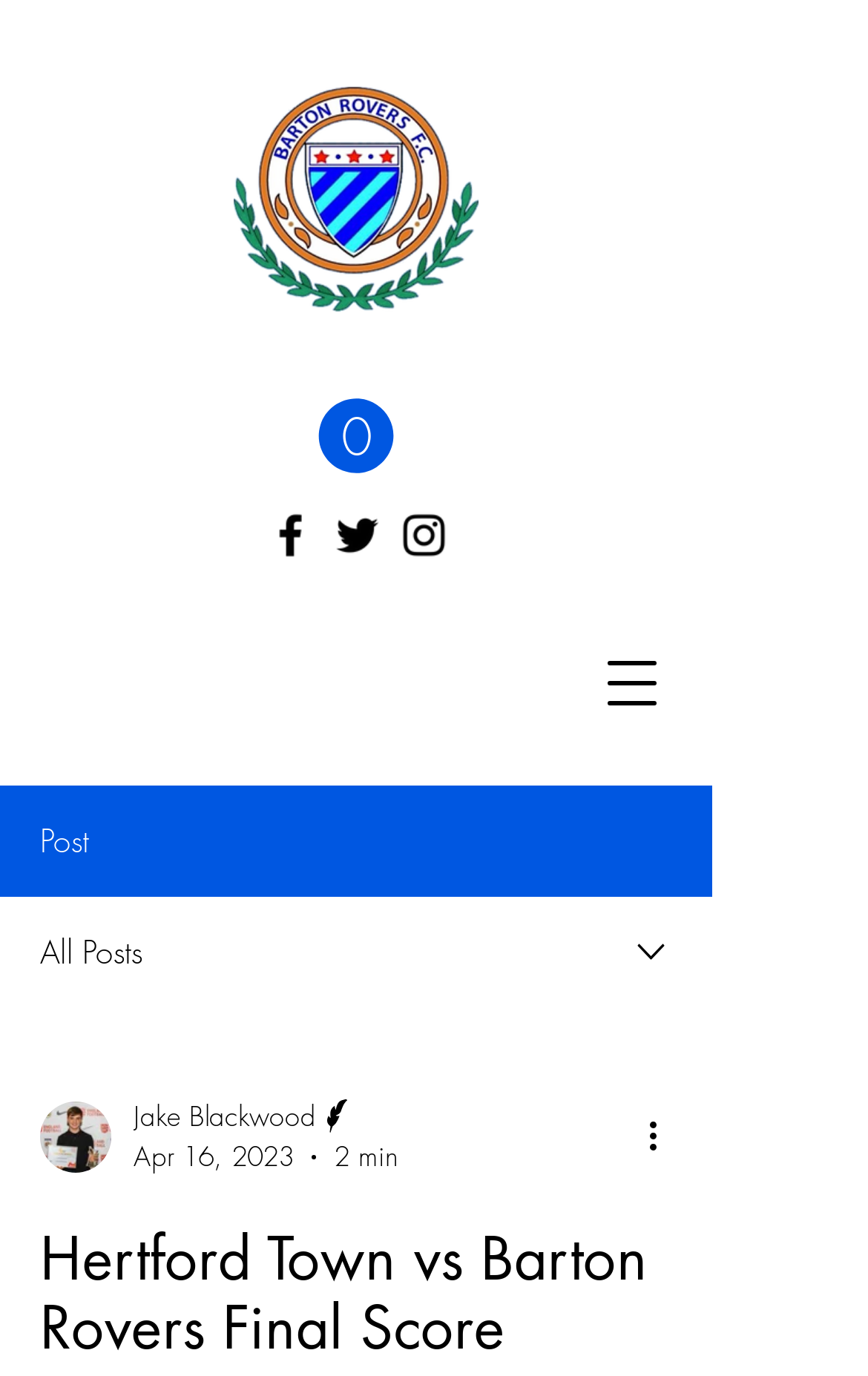Produce an elaborate caption capturing the essence of the webpage.

The webpage appears to be a sports news article about a match between Hertford Town and Barton Rovers. At the top, there is a navigation menu button on the right side, accompanied by the Barton Rovers FC logo on the left. Below the logo, there is a cart icon with a link to view its contents.

On the same horizontal level, there is a social bar with links to Facebook, Twitter, and Instagram, each represented by their respective icons. 

Moving down the page, there are two static text elements, "Post" and "All Posts", situated on the left side. To the right of these texts, there is an image, and a combobox that allows users to select an option from a dropdown menu.

Below the combobox, there is a section dedicated to the article's author, featuring a writer's picture, their name "Jake Blackwood", and their title "Writer". The author's information is accompanied by a timestamp "Apr 16, 2023" and a reading time "2 min". 

On the right side of the author section, there is a "More actions" button. The main article title, "Hertford Town vs Barton Rovers Final Score", is prominently displayed at the bottom of the page.